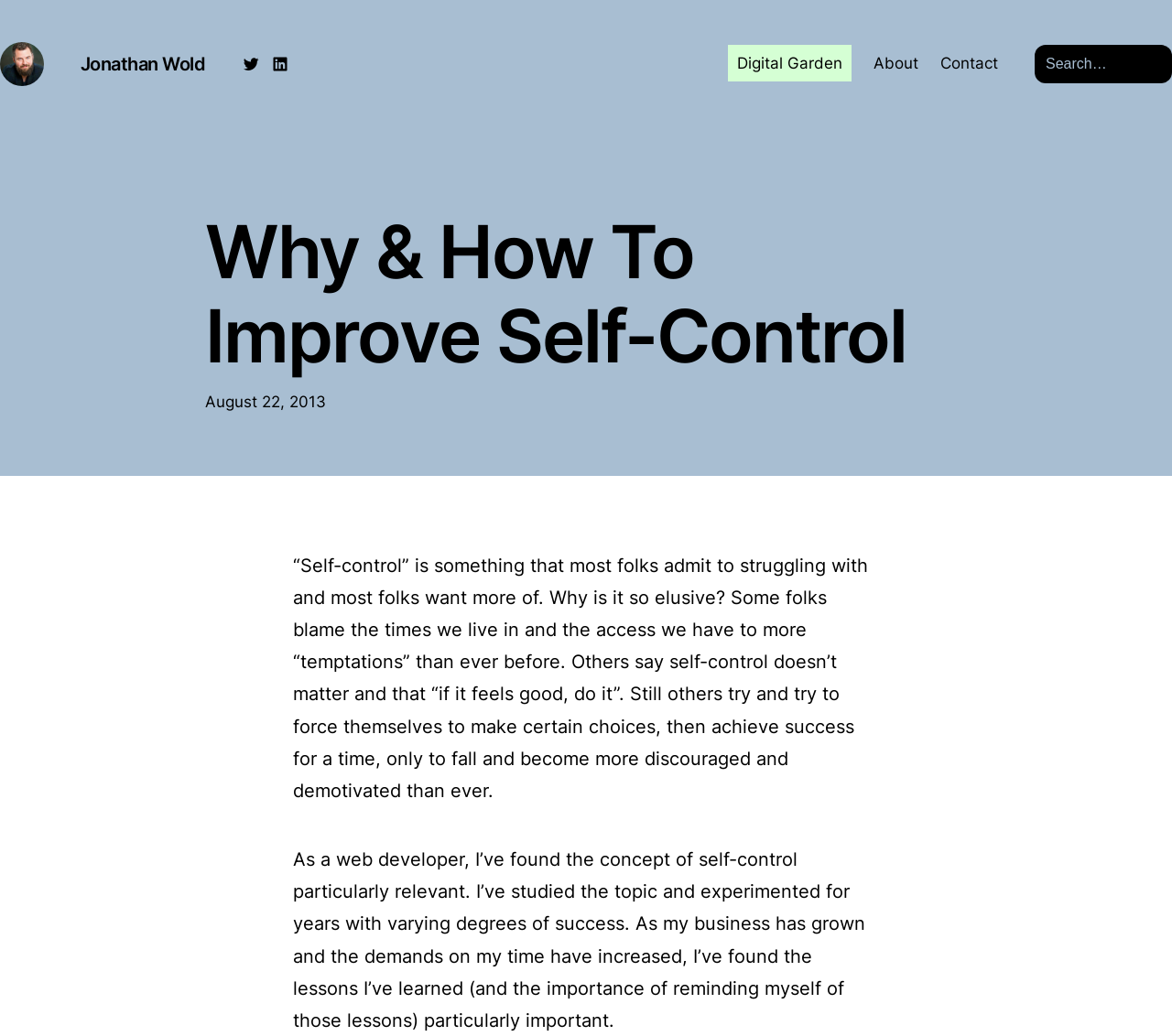What is the topic of this article?
Based on the screenshot, respond with a single word or phrase.

Self-control